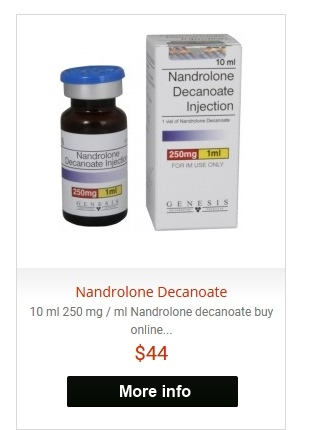What is the dosage of the steroid per 1 ml?
Analyze the screenshot and provide a detailed answer to the question.

The dosage of the steroid per 1 ml can be determined by looking at the label on the bottle, which states '250 mg per 1 ml'.